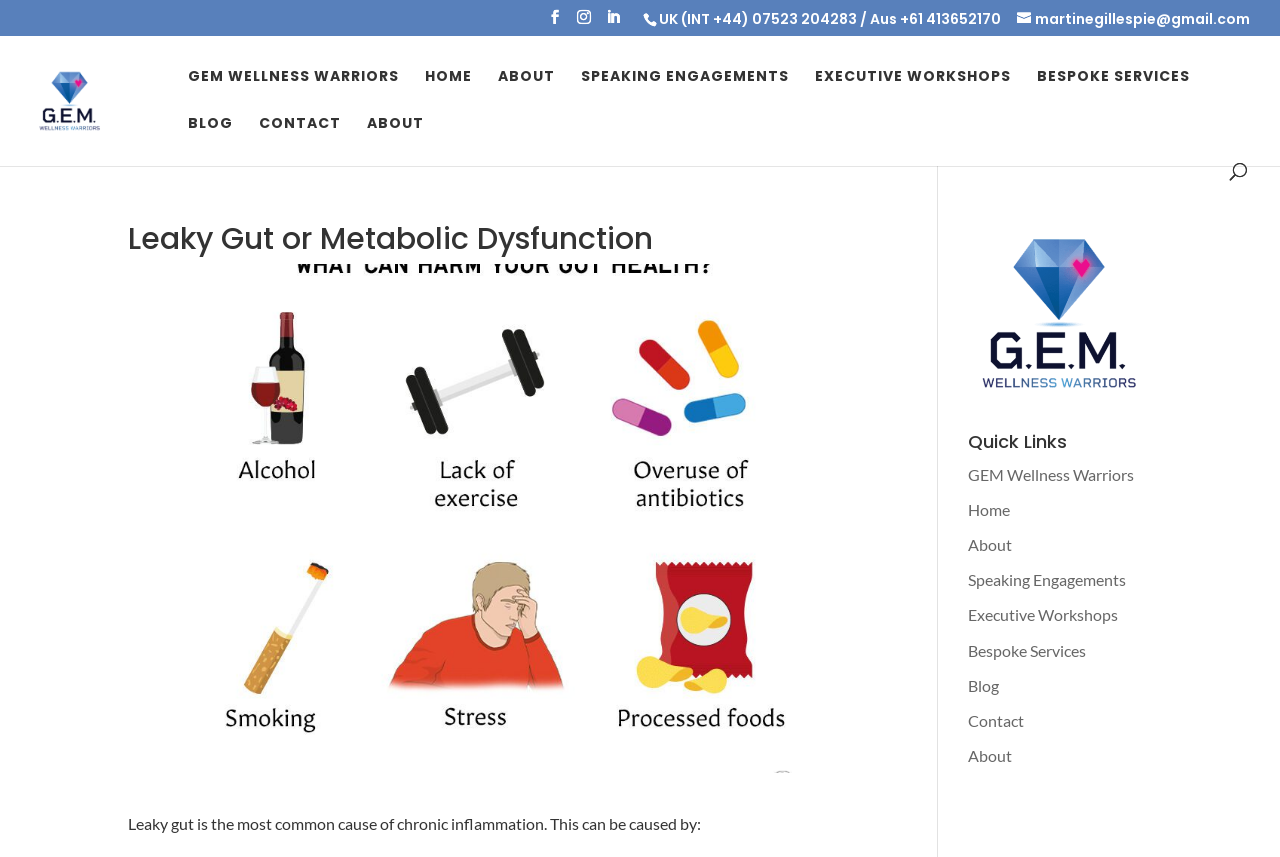What is the text above the search box?
Please give a detailed and elaborate answer to the question based on the image.

I found the text above the search box by looking at the heading element with the text 'Leaky Gut or Metabolic Dysfunction' and noting its position above the search box.